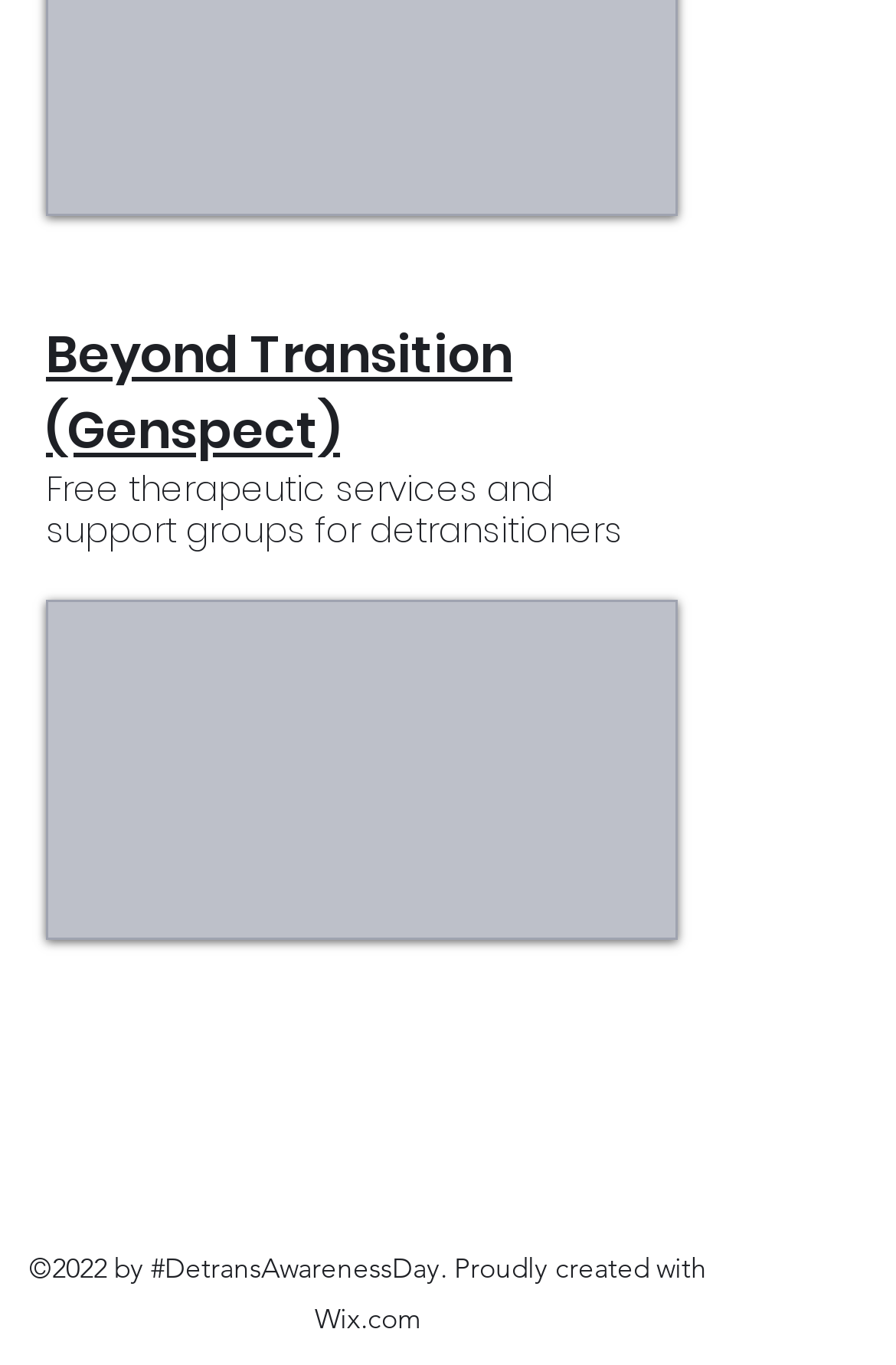What is the copyright year?
Please use the image to provide a one-word or short phrase answer.

2022